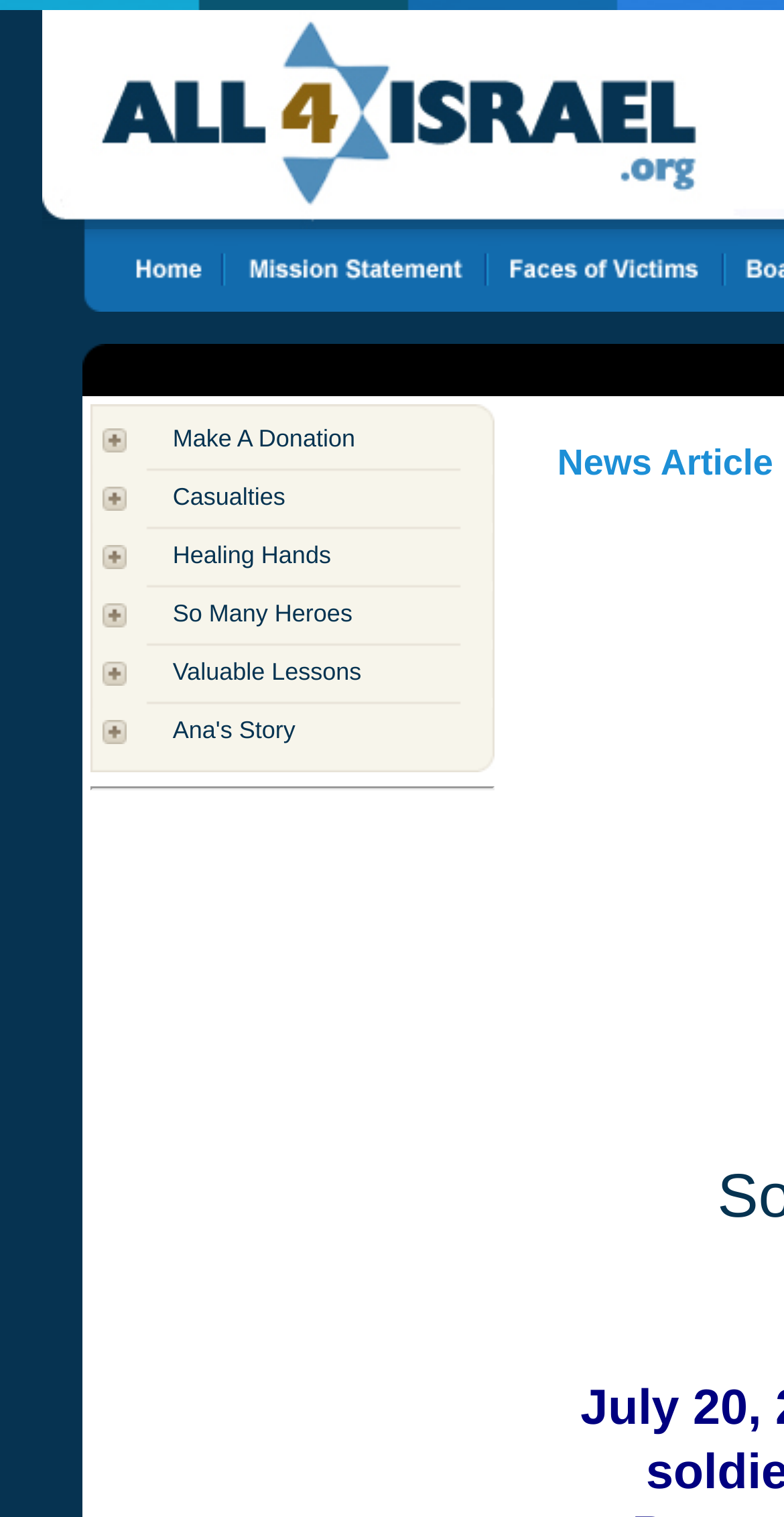What is the text of the last link?
Please provide a single word or phrase answer based on the image.

Ana's Story